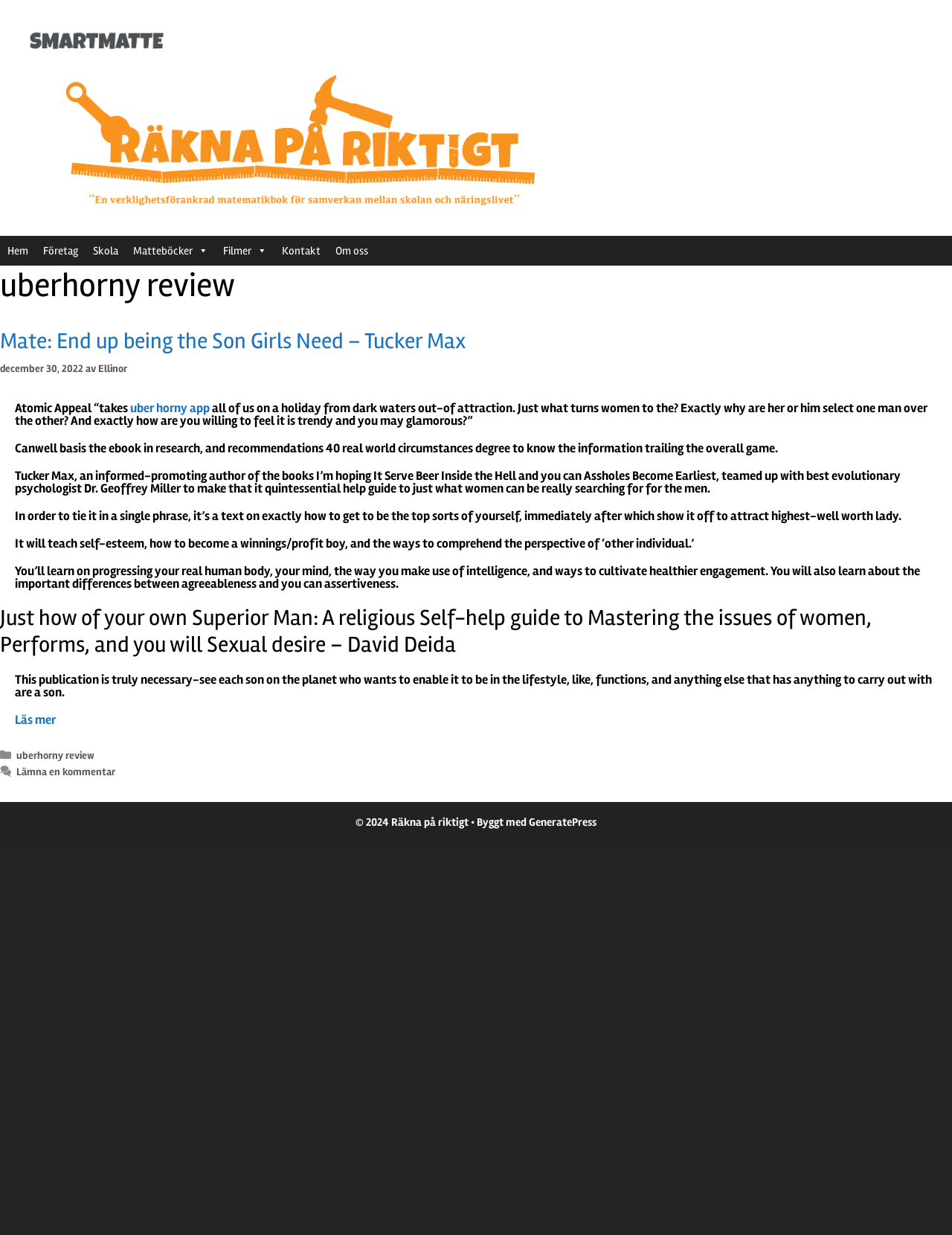What is the topic of the book reviewed on this webpage?
Refer to the image and give a detailed answer to the query.

I inferred the answer by reading the text content of the webpage, which discusses how to attract high-worth women and become a superior man, indicating that the book is about attracting women.